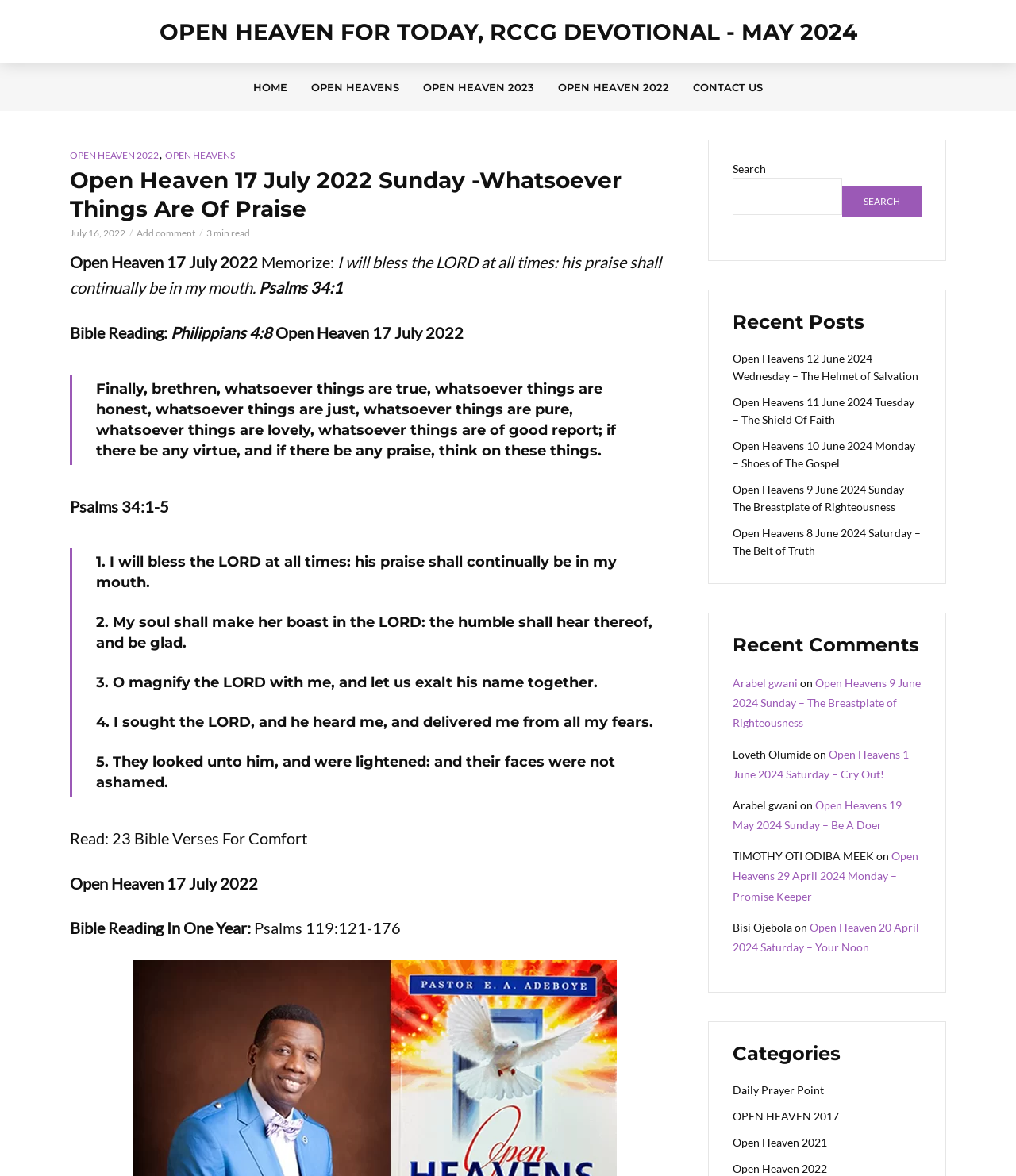Find and provide the bounding box coordinates for the UI element described here: "Arabel gwani". The coordinates should be given as four float numbers between 0 and 1: [left, top, right, bottom].

[0.721, 0.575, 0.785, 0.586]